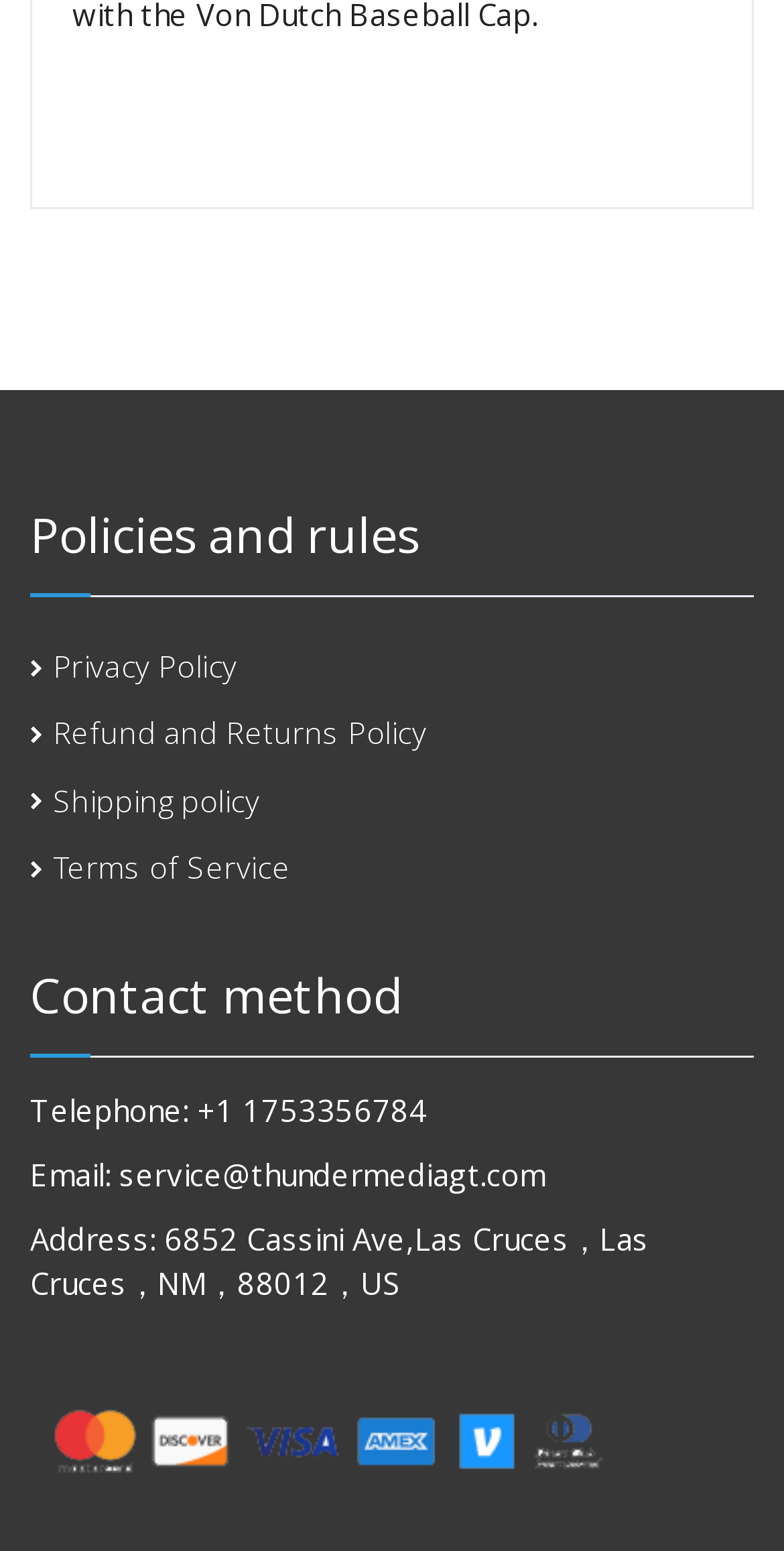What is the telephone number?
Carefully analyze the image and provide a detailed answer to the question.

The webpage has a section labeled 'Contact method' which lists the telephone number as '+1 1753356784'. This is a static text element, indicating that it is a contact detail for the organization.